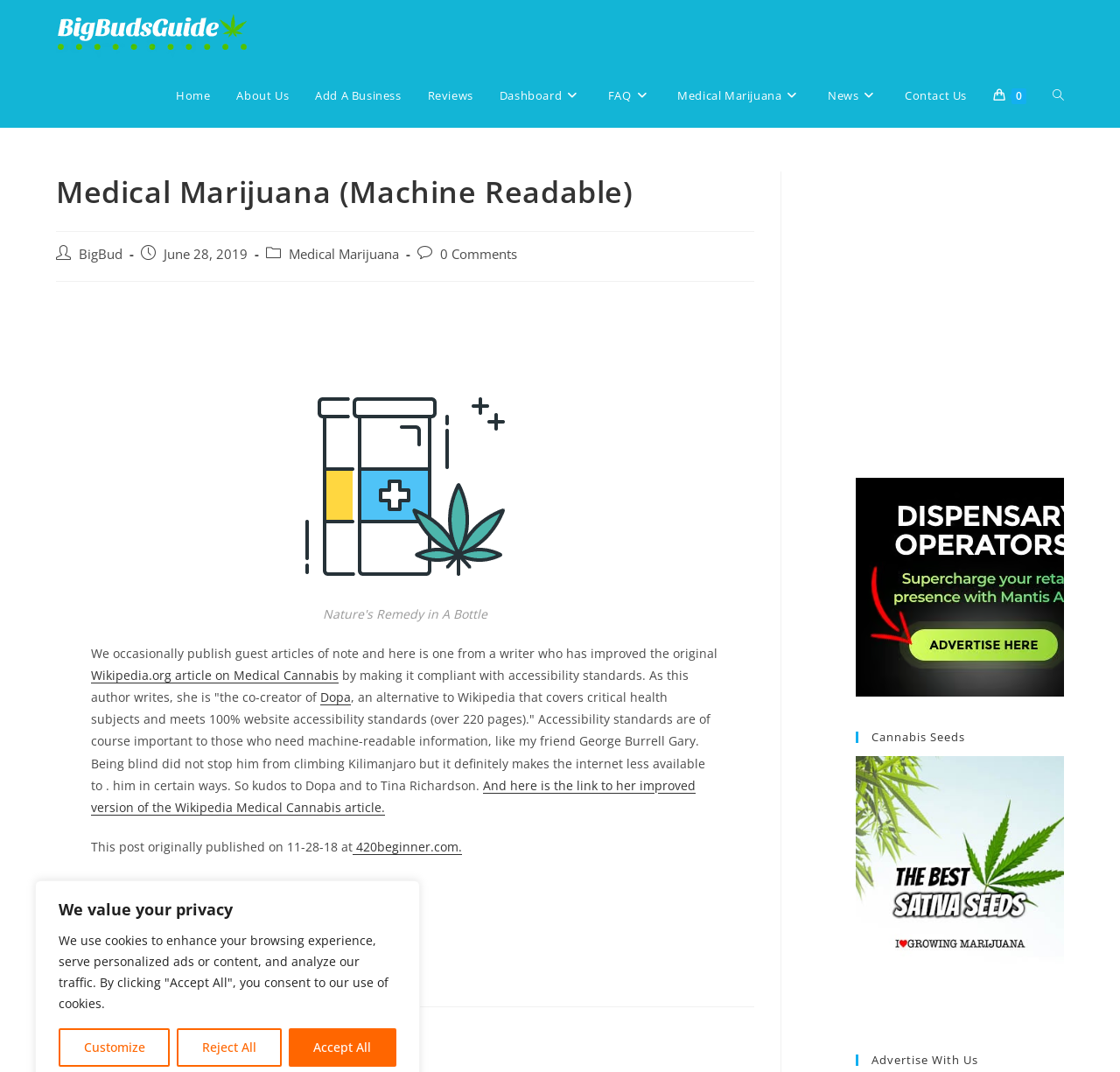Please specify the bounding box coordinates of the region to click in order to perform the following instruction: "Read the Wikipedia article on Medical Cannabis".

[0.081, 0.622, 0.302, 0.637]